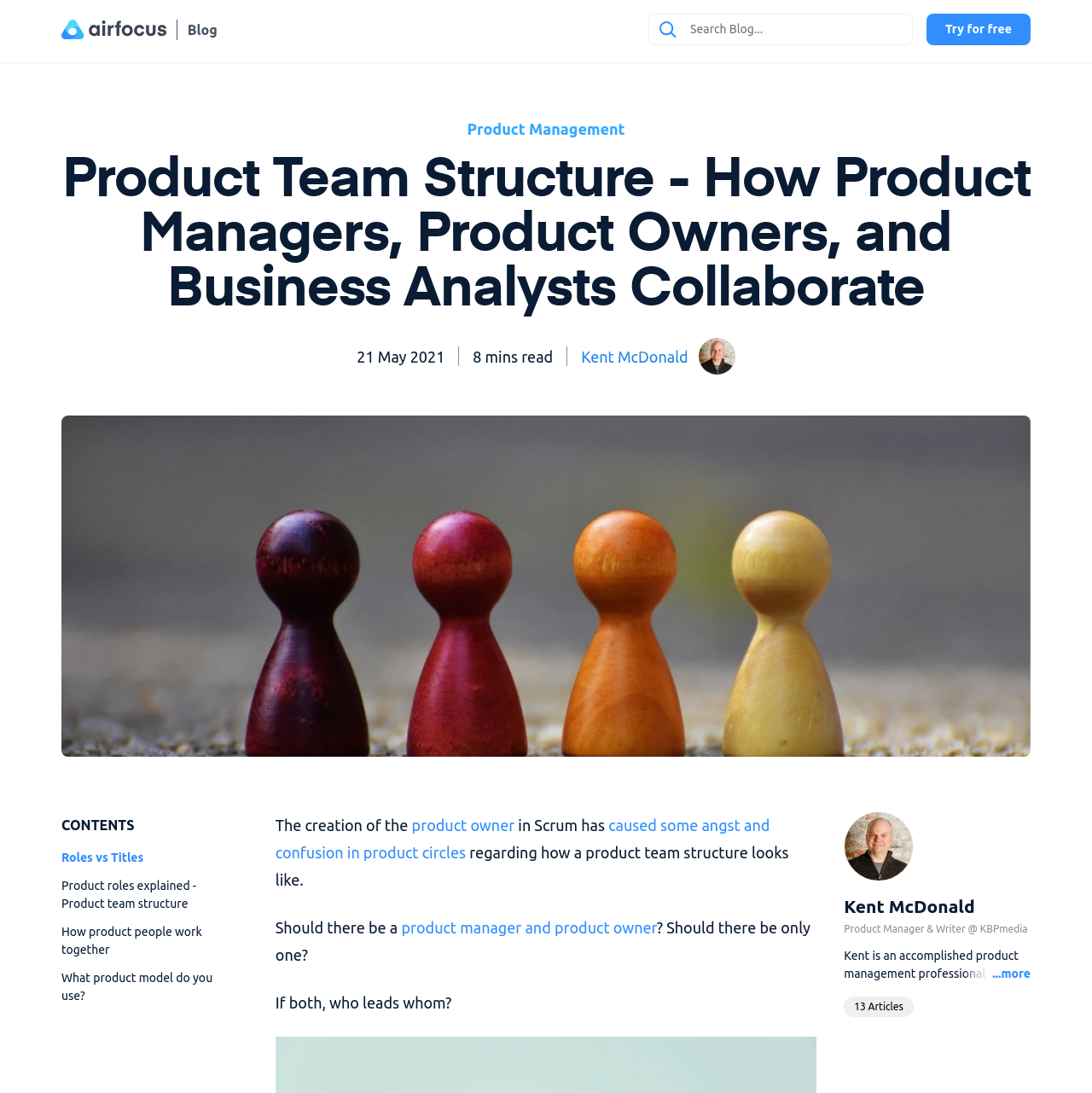Provide the text content of the webpage's main heading.

Product Team Structure - How Product Managers, Product Owners, and Business Analysts Collaborate